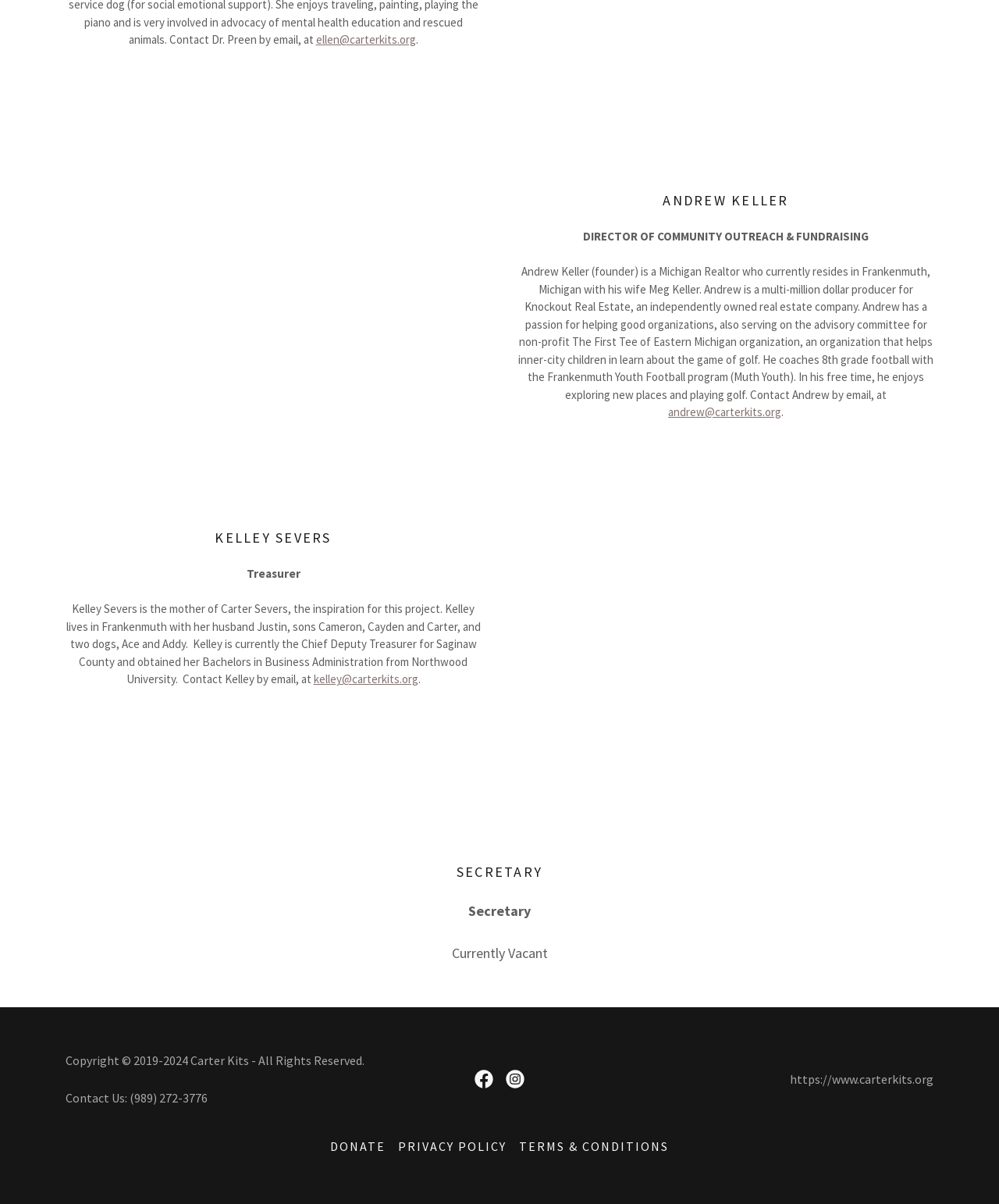What is the name of the organization Andrew Keller serves on the advisory committee for?
Based on the visual, give a brief answer using one word or a short phrase.

The First Tee of Eastern Michigan